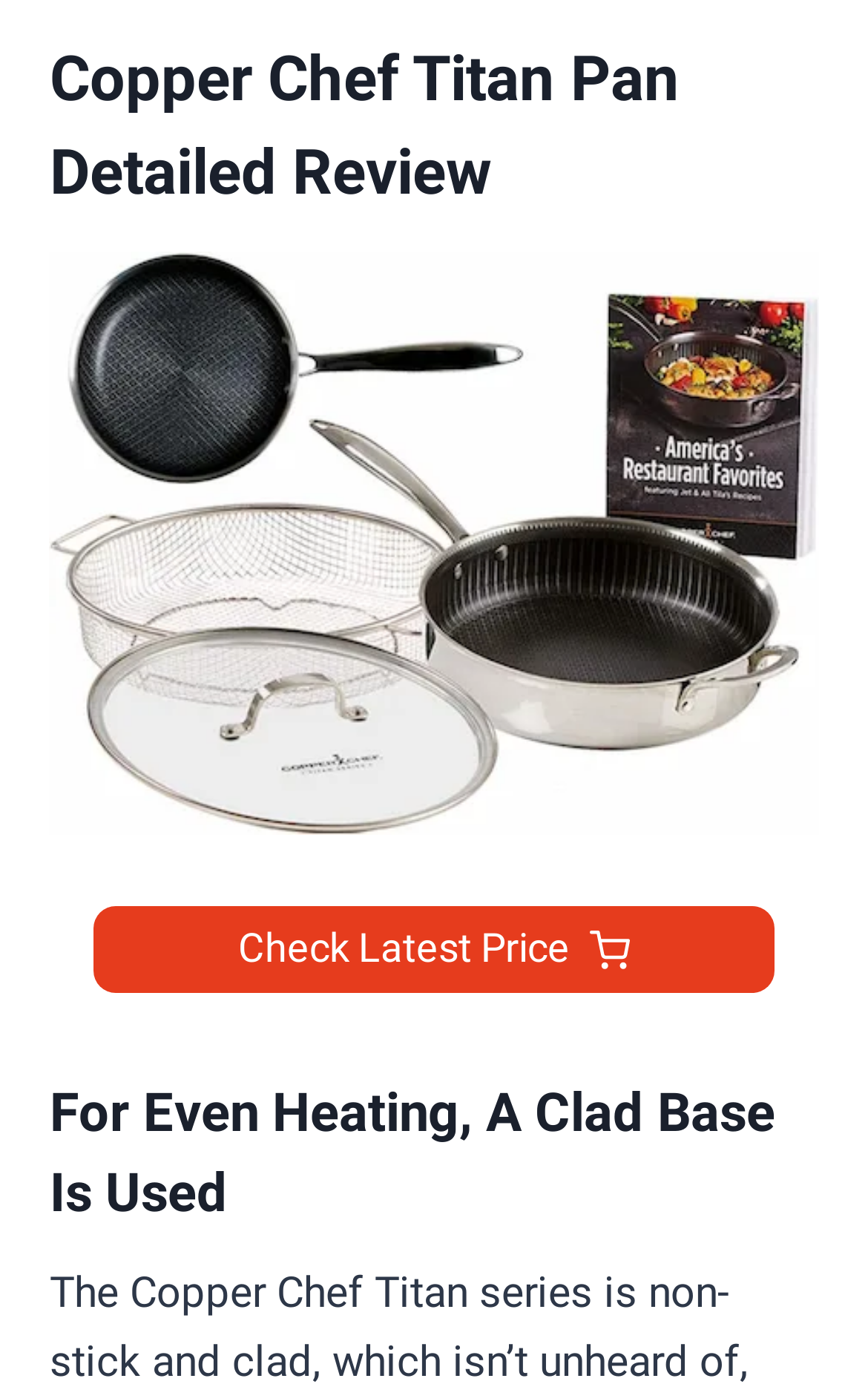Determine the bounding box coordinates of the clickable region to follow the instruction: "Read 'What I like About Copper Chef Titan Pans'".

[0.175, 0.632, 0.824, 0.717]